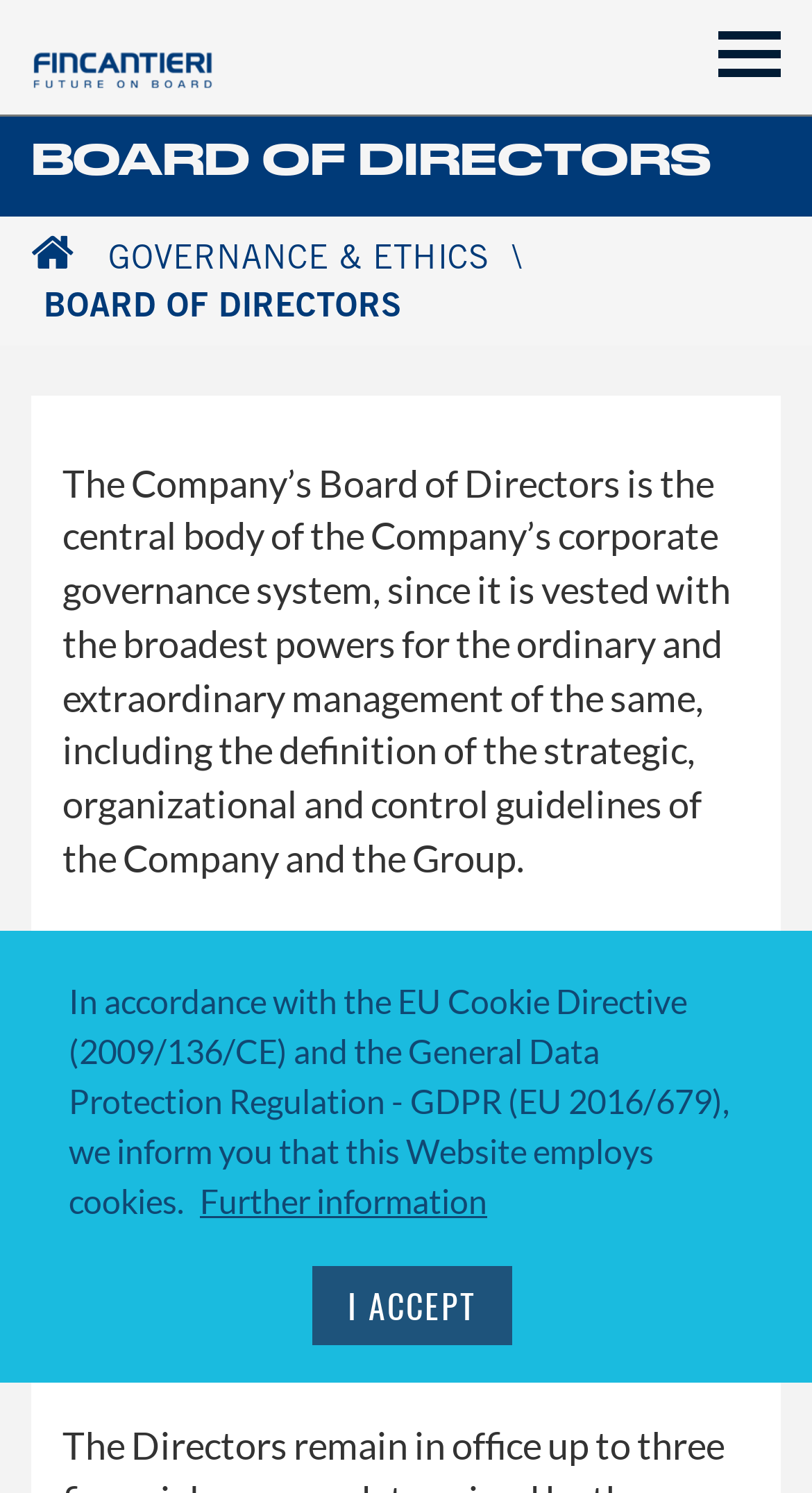What is the role of the Board of Directors? Please answer the question using a single word or phrase based on the image.

Central body of corporate governance